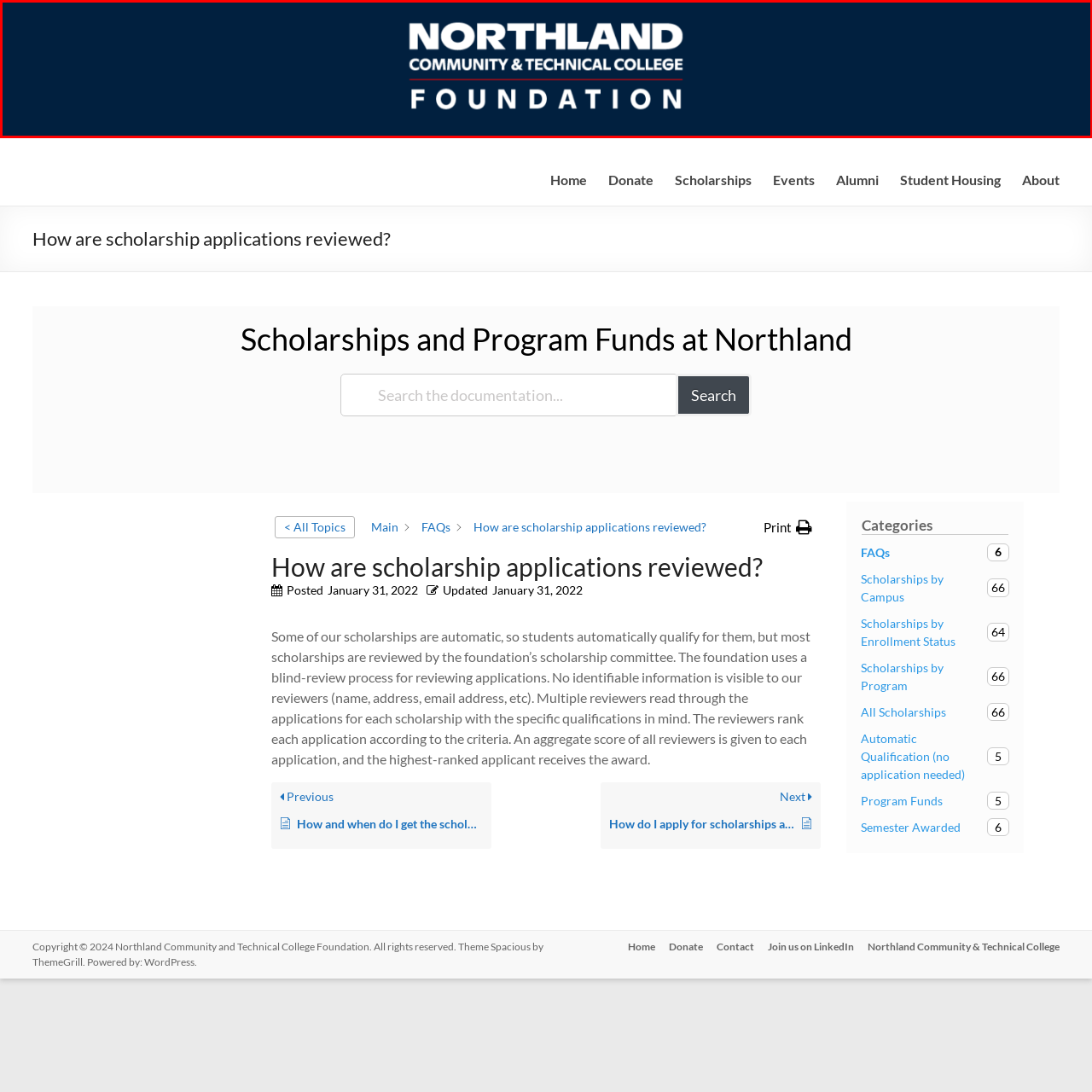Offer a thorough and descriptive summary of the image captured in the red bounding box.

The image prominently displays the logo of the Northland Community & Technical College Foundation, featuring the name "NORTHLAND" in bold, uppercase letters. This is set against a deep blue background, conveying a sense of professionalism and trust. Below "NORTHLAND," the phrase "COMMUNITY & TECHNICAL COLLEGE" is presented in a lighter font, while the word "FOUNDATION" stands out with its own distinct typographical style, emphasizing the mission of the foundation. This logo serves as a visual representation of the foundation's commitment to supporting educational opportunities and community engagement.